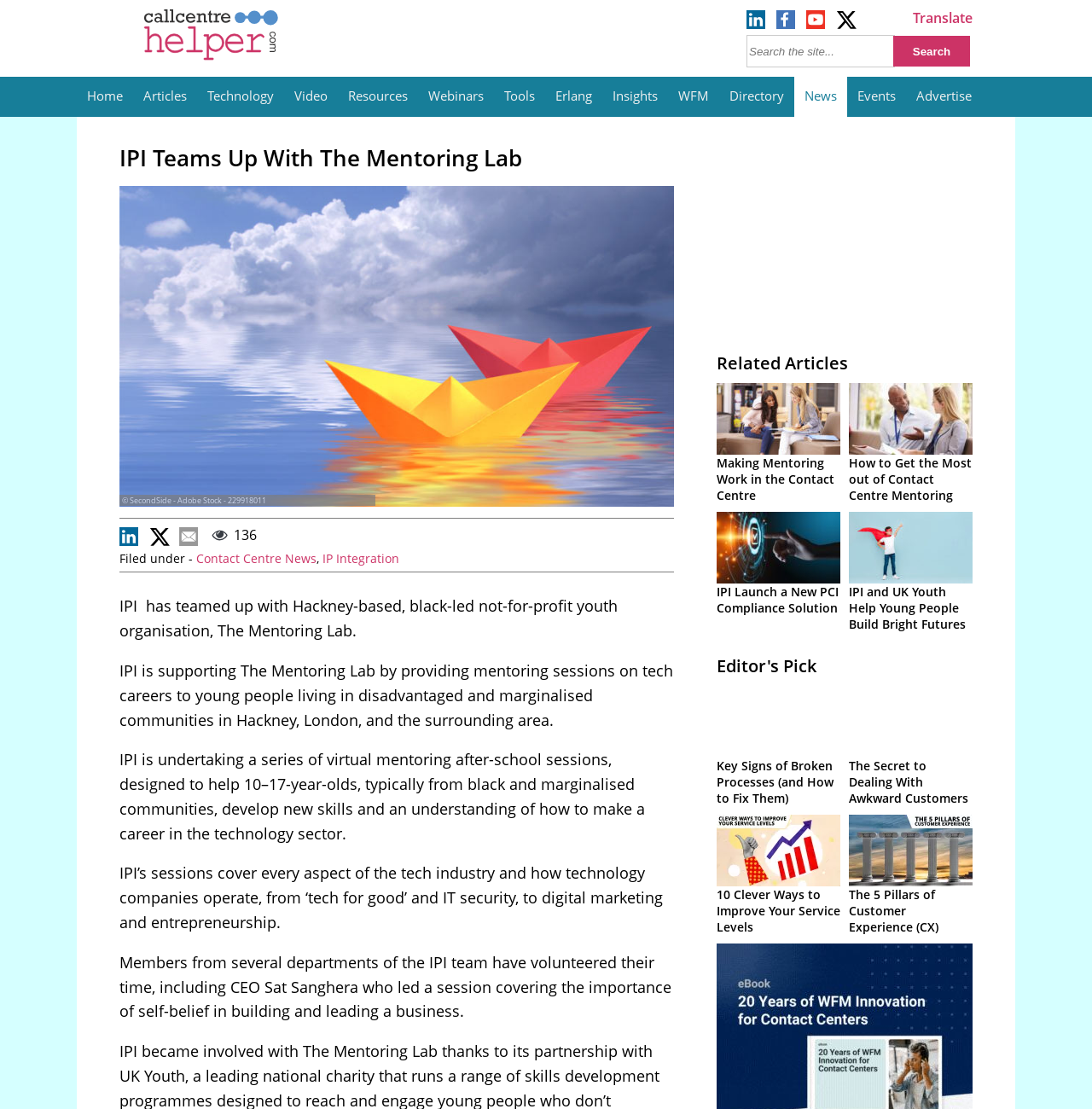Determine the bounding box coordinates for the clickable element required to fulfill the instruction: "Read the article 'IPI Teams Up With The Mentoring Lab'". Provide the coordinates as four float numbers between 0 and 1, i.e., [left, top, right, bottom].

[0.109, 0.128, 0.617, 0.156]